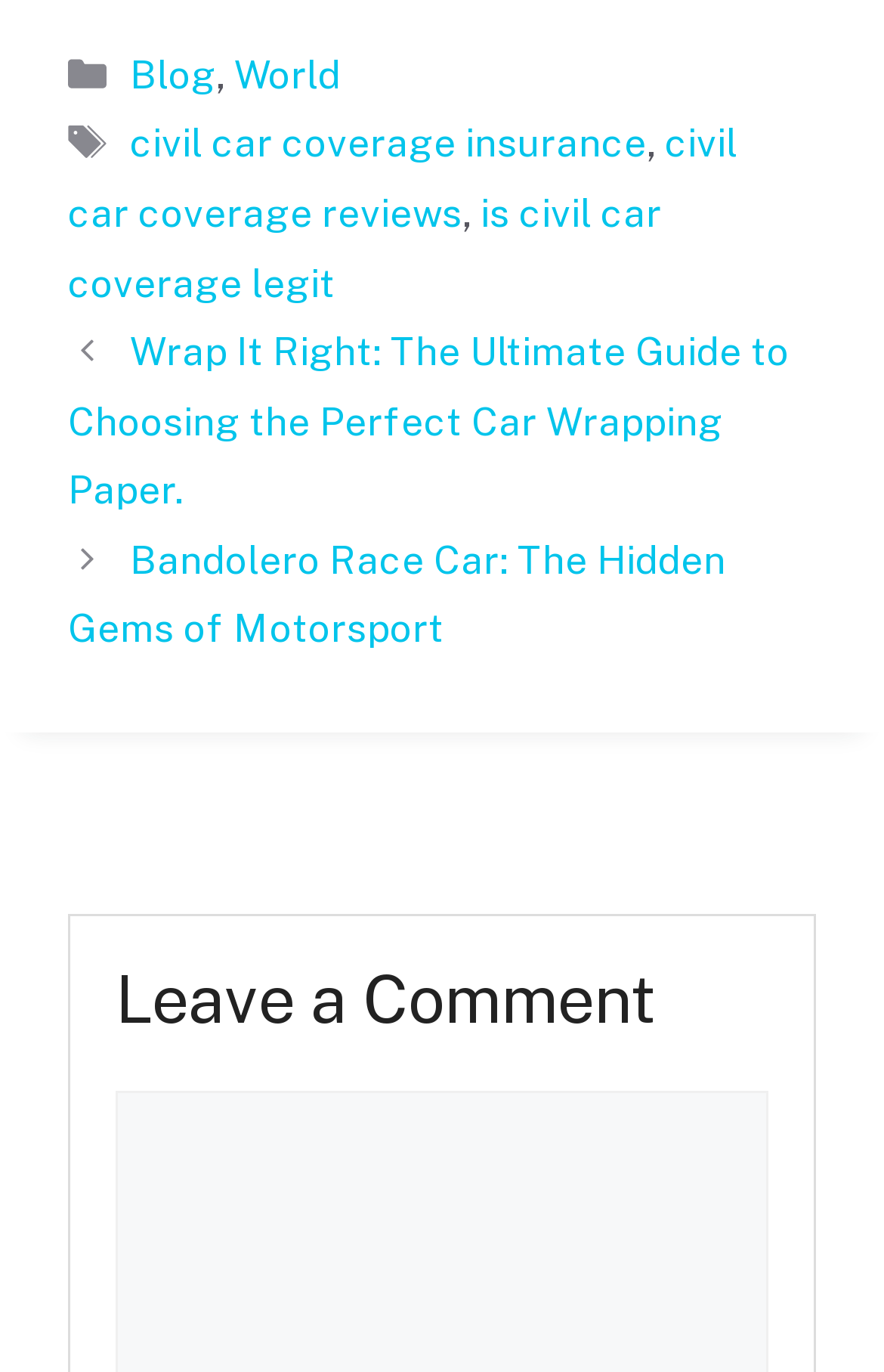Refer to the image and provide an in-depth answer to the question:
How many categories are listed?

I counted the number of categories listed in the footer section, which are 'Blog' and 'World'.